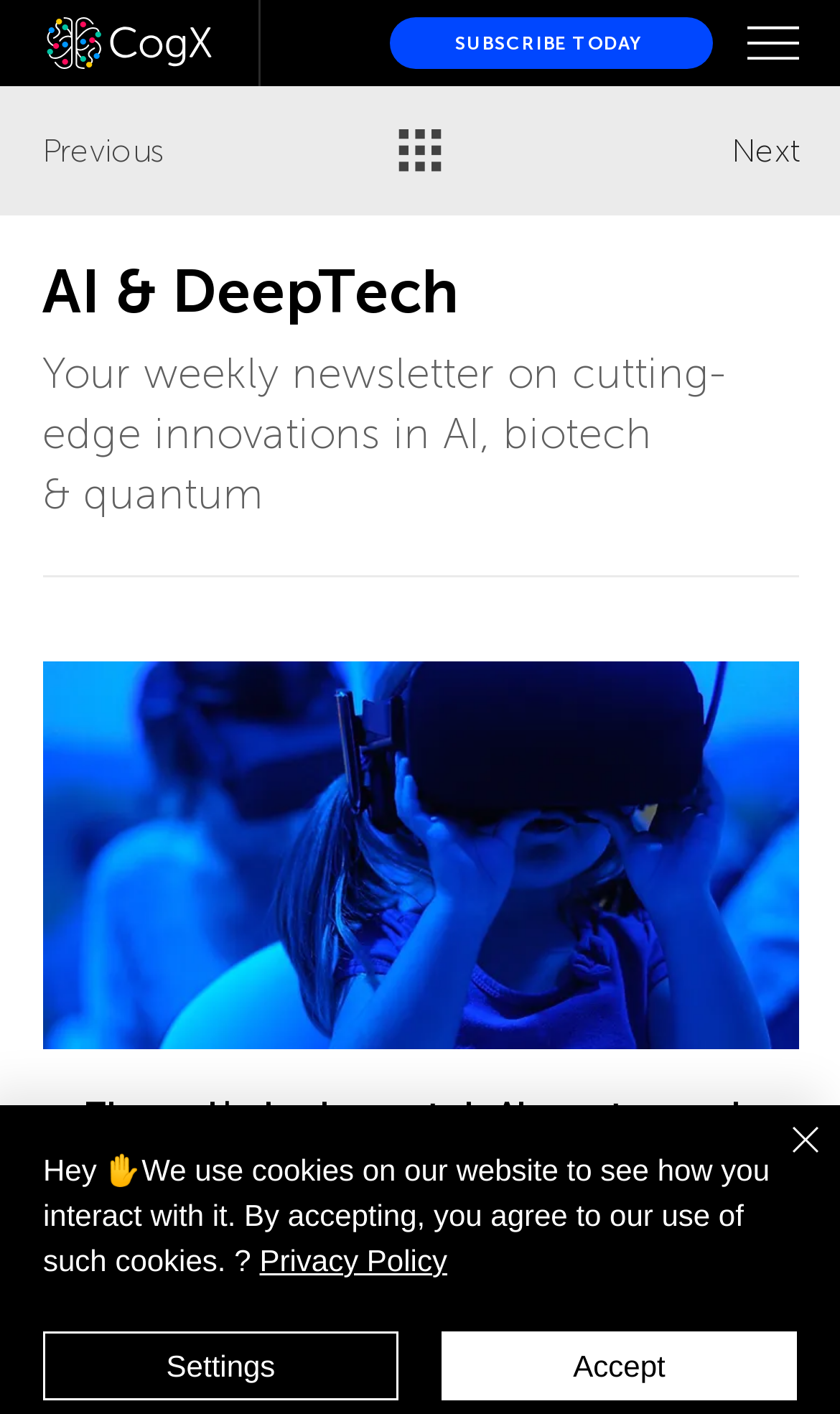Locate the bounding box coordinates of the segment that needs to be clicked to meet this instruction: "Close the popup".

[0.867, 0.788, 0.99, 0.861]